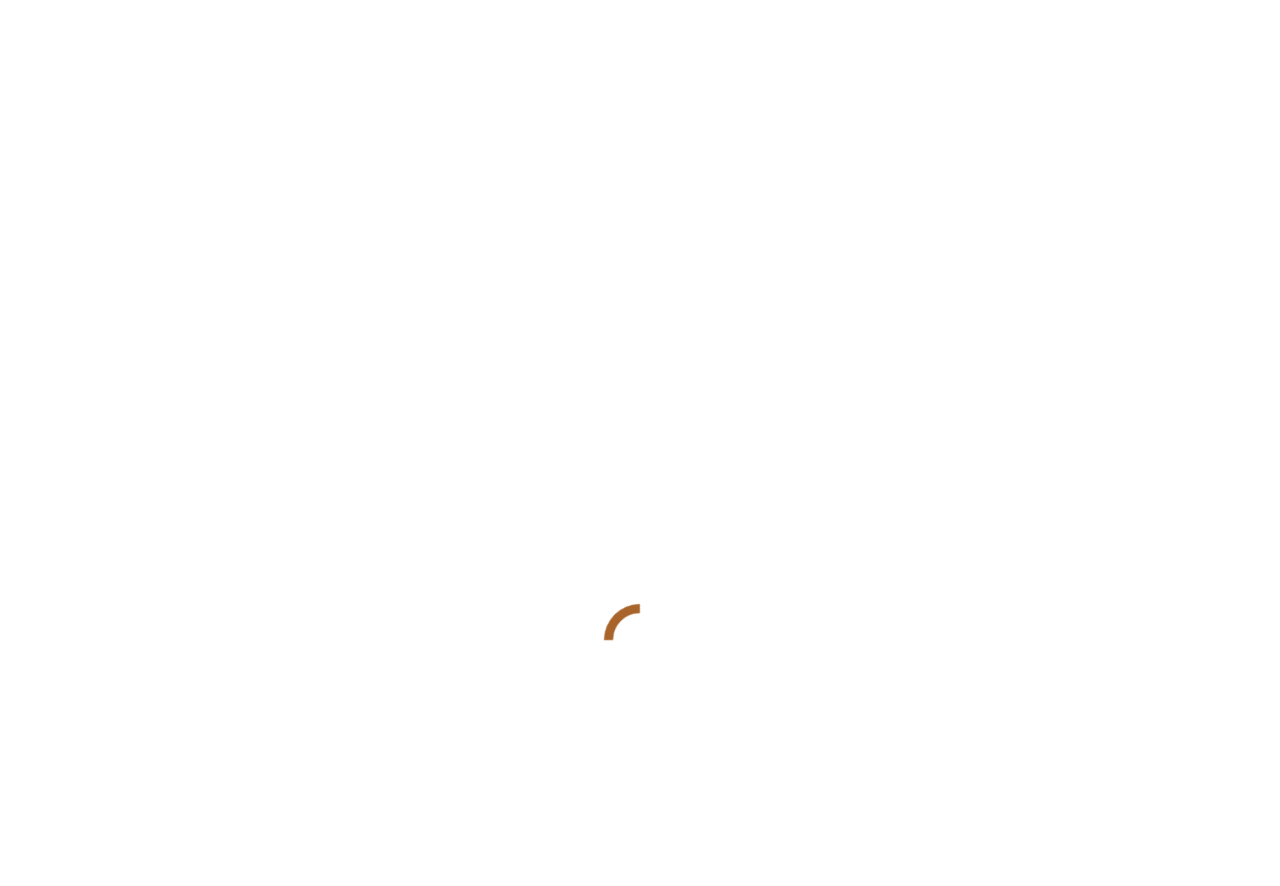How many rockets will ELA help launch in July?
Please provide a comprehensive answer based on the details in the screenshot.

The answer can be found in the third paragraph of the article, where it is mentioned that 'ELA will help launch two more Rockets from the Arnhem Space Center for the American space agency in July.'